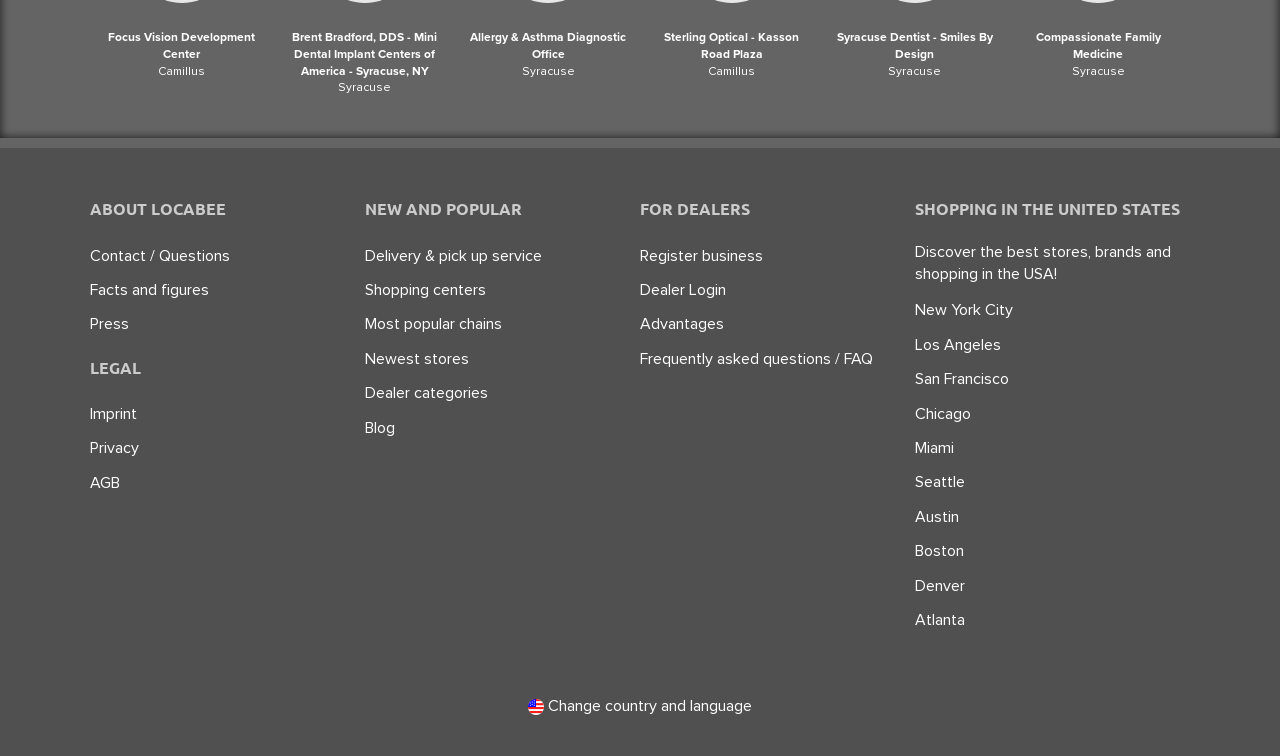How many links are under 'ABOUT LOCABEE'? Refer to the image and provide a one-word or short phrase answer.

4